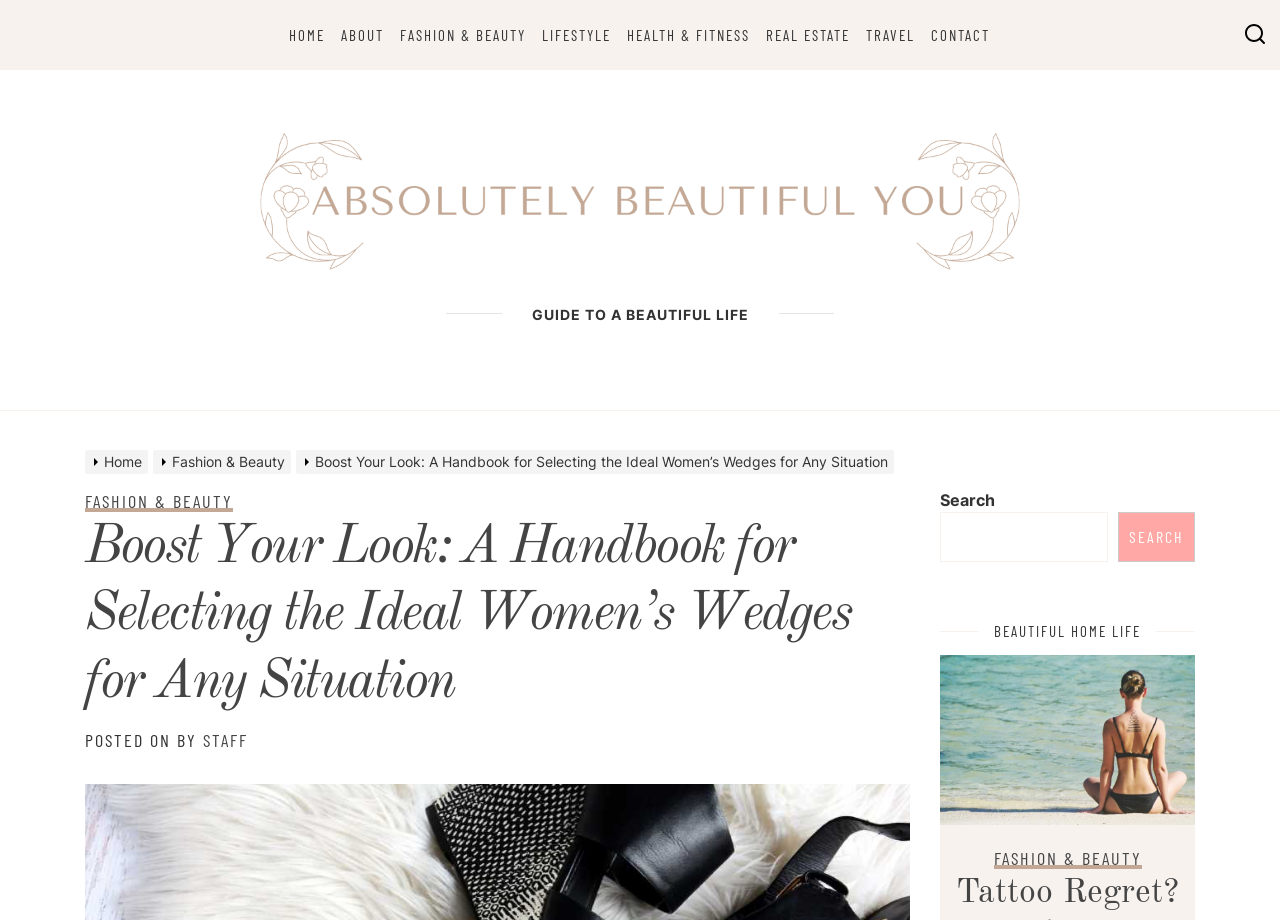Find the bounding box coordinates of the element you need to click on to perform this action: 'contact us'. The coordinates should be represented by four float values between 0 and 1, in the format [left, top, right, bottom].

[0.728, 0.028, 0.774, 0.048]